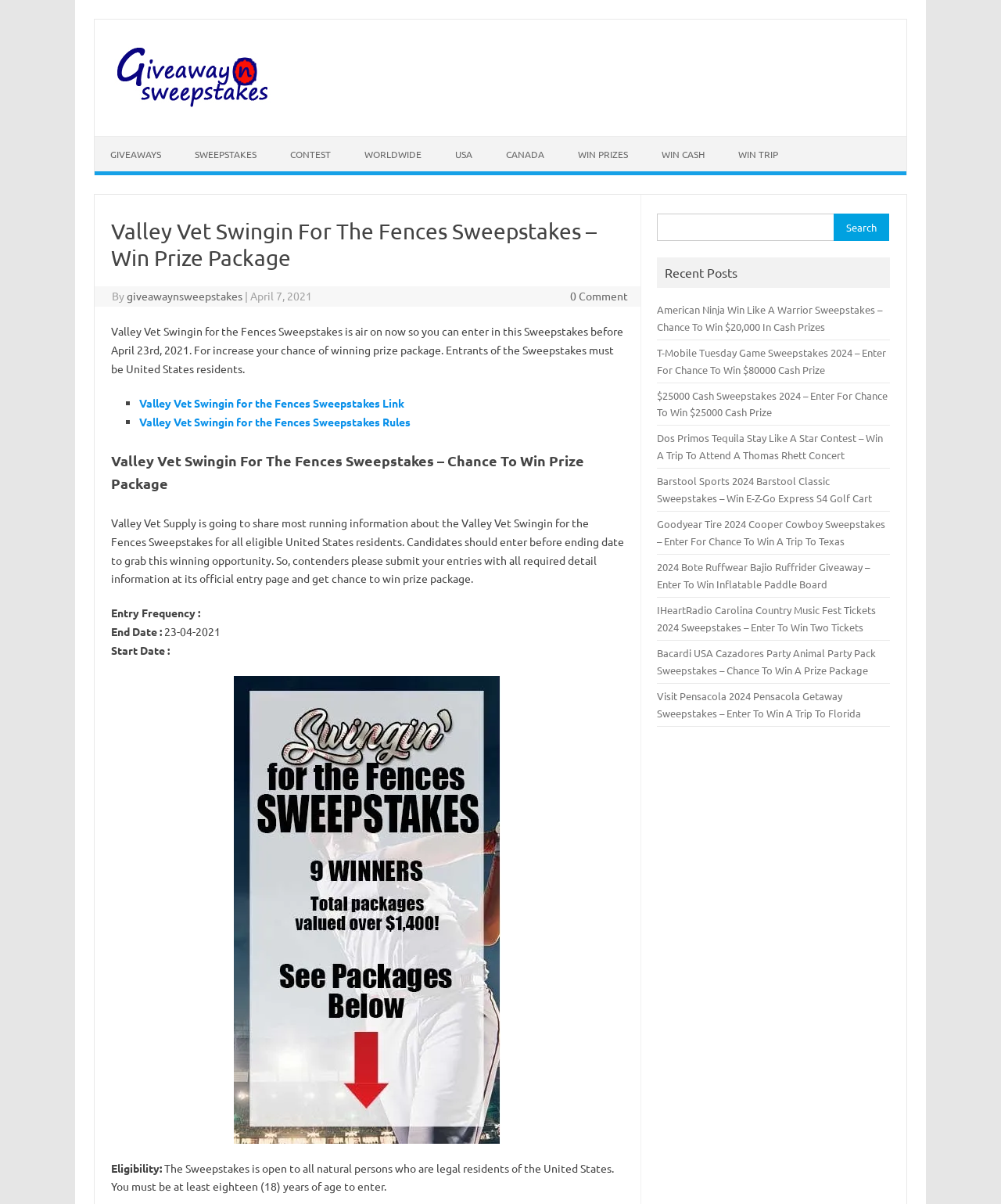Illustrate the webpage thoroughly, mentioning all important details.

The webpage is about the Valley Vet Swingin for the Fences Sweepstakes, where United States residents aged 18 and above can enter to win a prize package. The sweepstakes ends on April 23rd, 2021. 

At the top of the page, there is a navigation menu with links to "GIVEAWAYS", "SWEEPSTAKES", "CONTEST", "WORLDWIDE", "USA", "CANADA", "WIN PRIZES", "WIN CASH", and "WIN TRIP". Below this menu, there is a header section with the title "Valley Vet Swingin For The Fences Sweepstakes – Win Prize Package" and a link to "giveawaynsweepstakes". 

The main content section starts with a brief introduction to the sweepstakes, followed by a list of two links: "Valley Vet Swingin for the Fences Sweepstakes Link" and "Valley Vet Swingin for the Fences Sweepstakes Rules". 

Below this list, there is a detailed description of the sweepstakes, including the eligibility criteria, entry frequency, end date, and start date. The eligibility criteria state that the sweepstakes is open to all natural persons who are legal residents of the United States and at least 18 years of age. 

On the right side of the page, there is a search box with a label "Search for:" and a button to submit the search query. Below the search box, there is a section titled "Recent Posts" with links to several other sweepstakes and contests, including the American Ninja Win Like A Warrior Sweepstakes, T-Mobile Tuesday Game Sweepstakes 2024, and others.